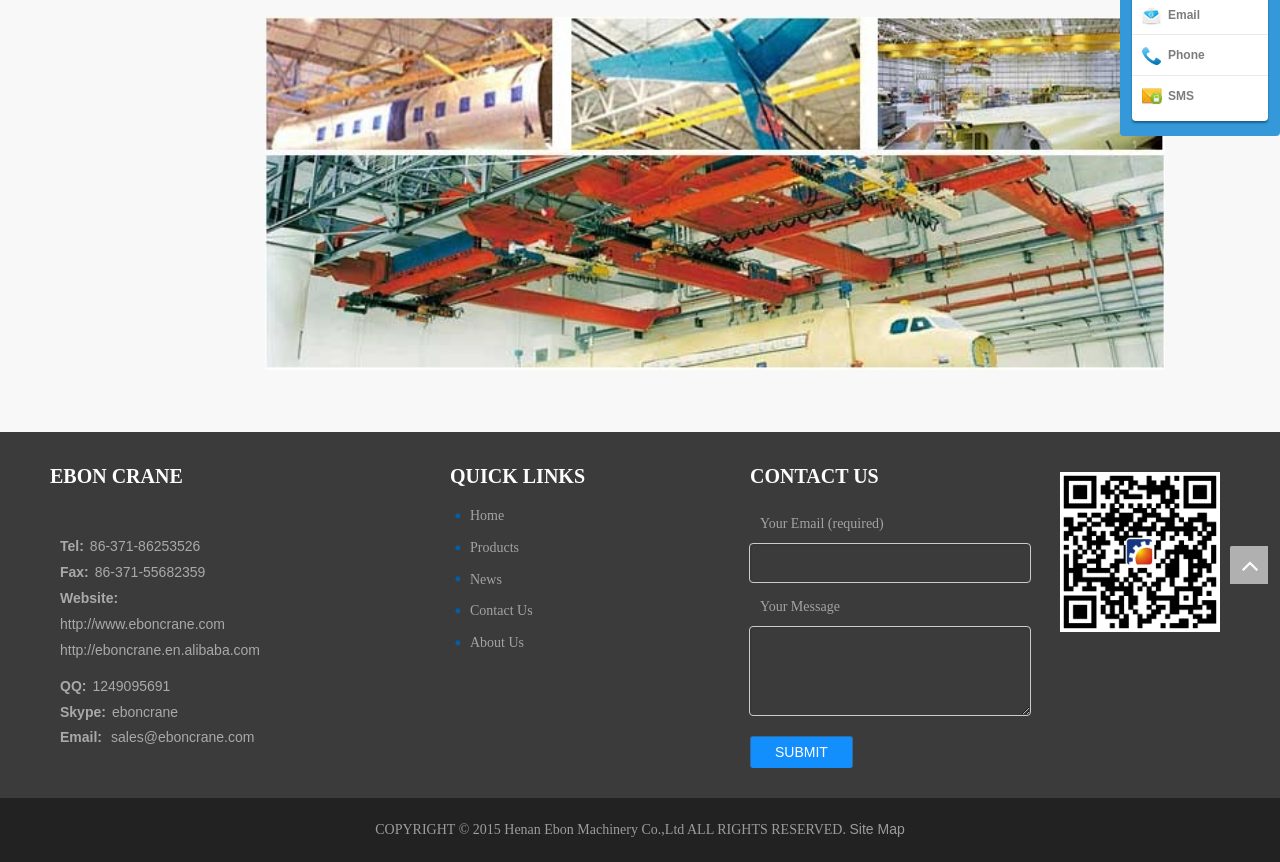Mark the bounding box of the element that matches the following description: "Contact Us".

[0.367, 0.7, 0.416, 0.717]